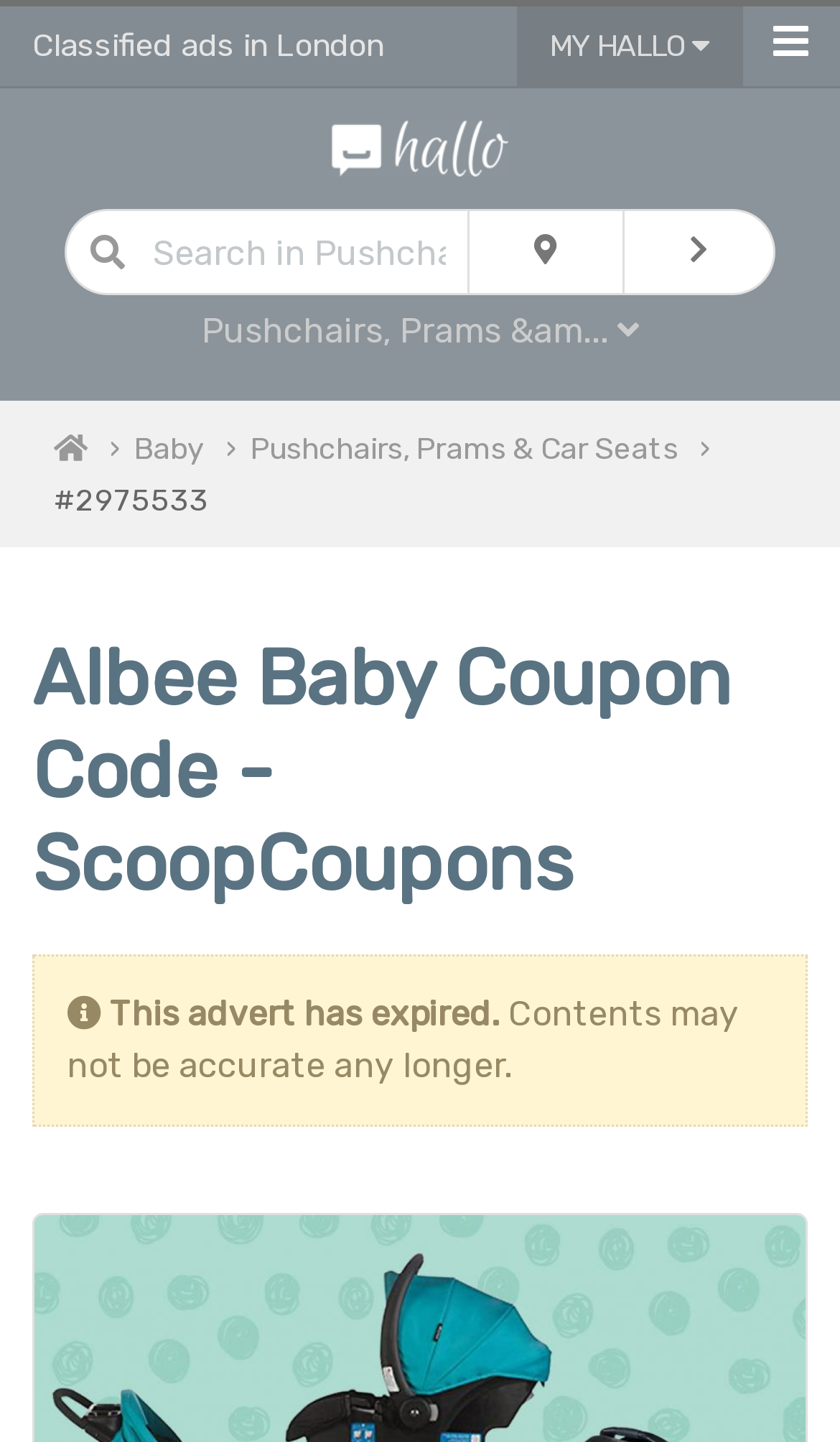Predict the bounding box of the UI element that fits this description: "Pushchairs, Prams & Car Seats".

[0.297, 0.299, 0.808, 0.325]